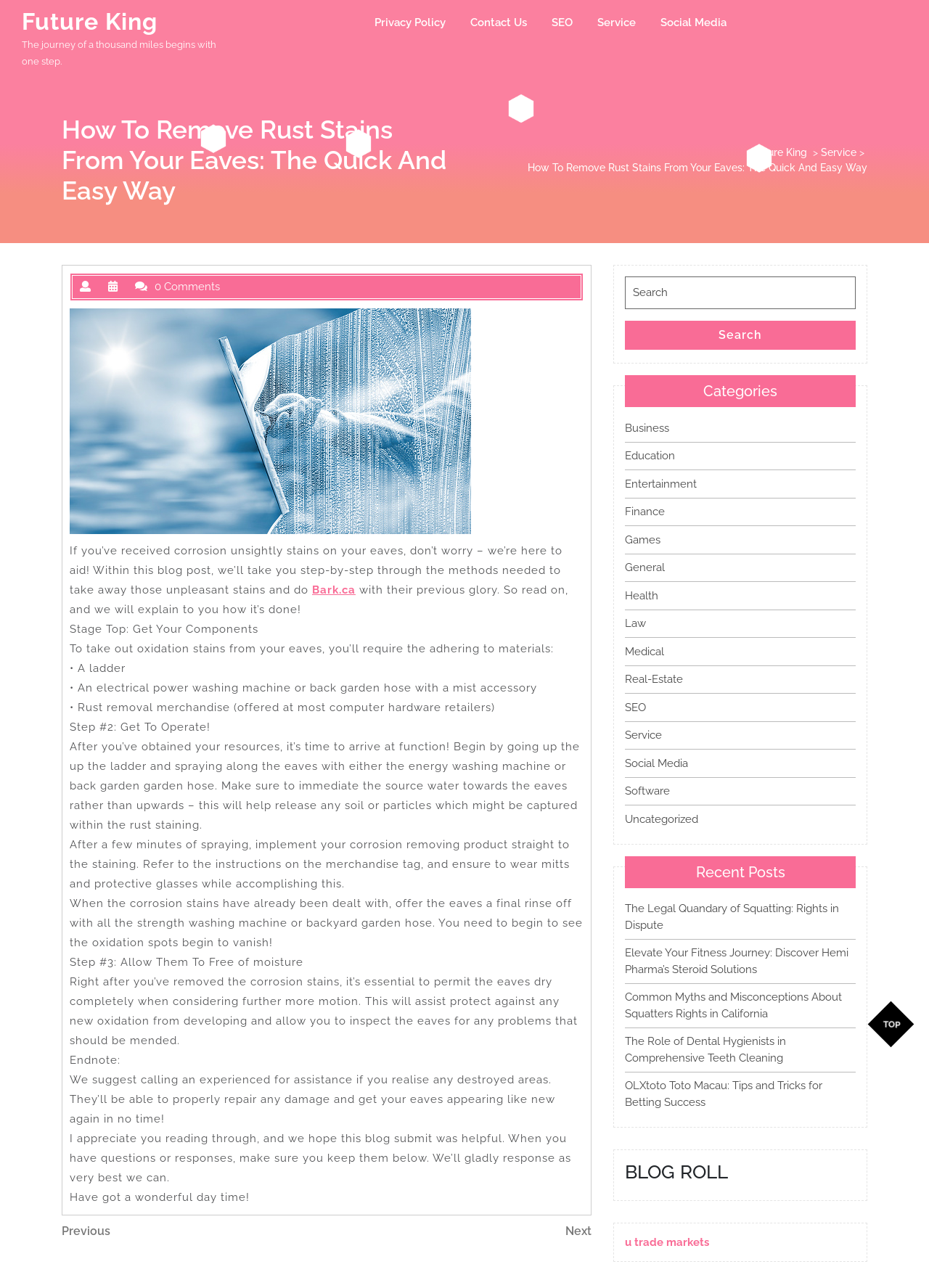Find the bounding box coordinates corresponding to the UI element with the description: "SEO". The coordinates should be formatted as [left, top, right, bottom], with values as floats between 0 and 1.

[0.582, 0.006, 0.628, 0.03]